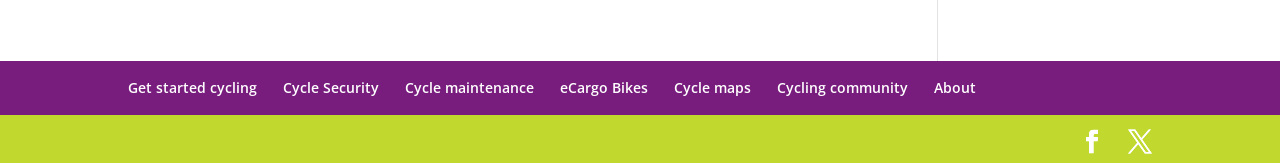What are the two icons on the webpage?
Using the information from the image, give a concise answer in one word or a short phrase.

Unknown icons